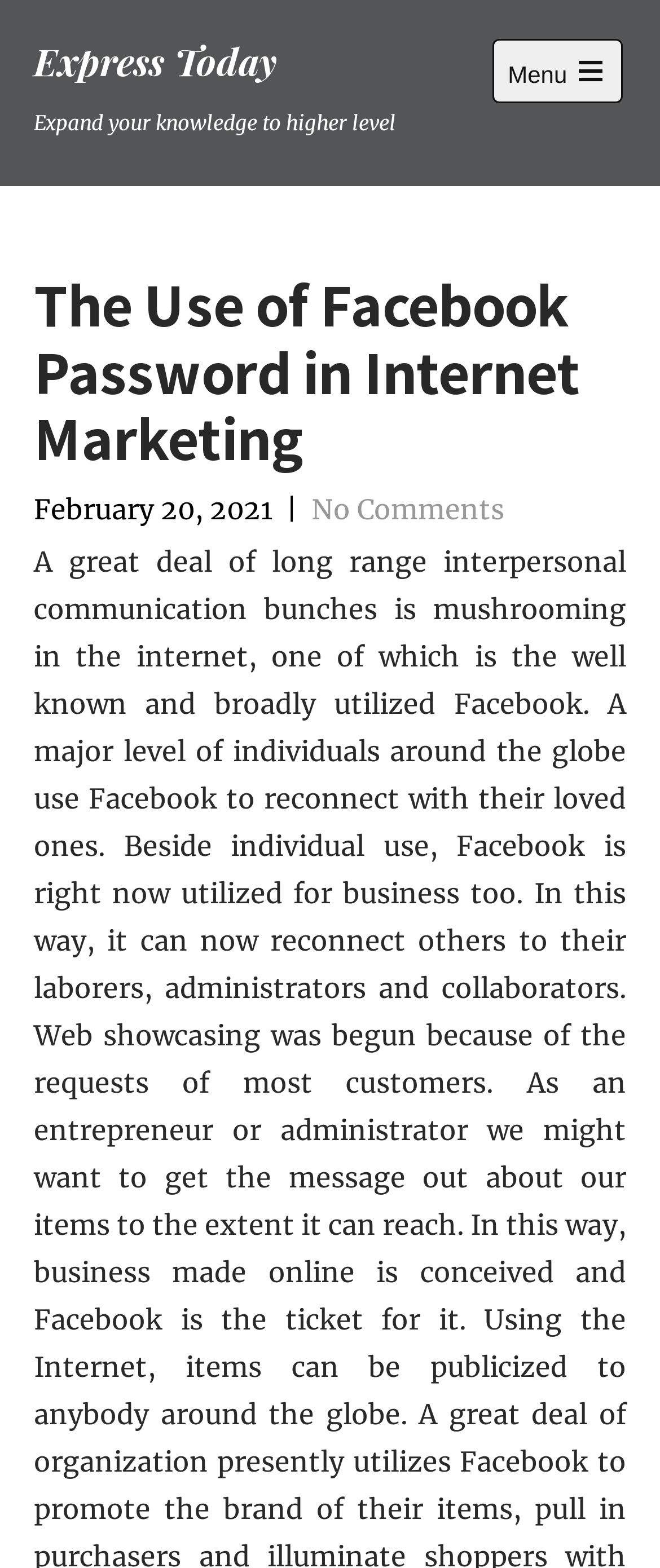Give a detailed explanation of the elements present on the webpage.

The webpage is about the use of Facebook passwords in internet marketing. At the top-left corner, there is a link to "Express Today" with a subtitle "Expand your knowledge to higher level". Below this link, there is a button to open the main menu, located at the top-right corner. 

The main content of the webpage is headed by a title "The Use of Facebook Password in Internet Marketing", which is centered at the top of the page. Below the title, there is a date "February 20, 2021" followed by a separator and a link to "No Comments".